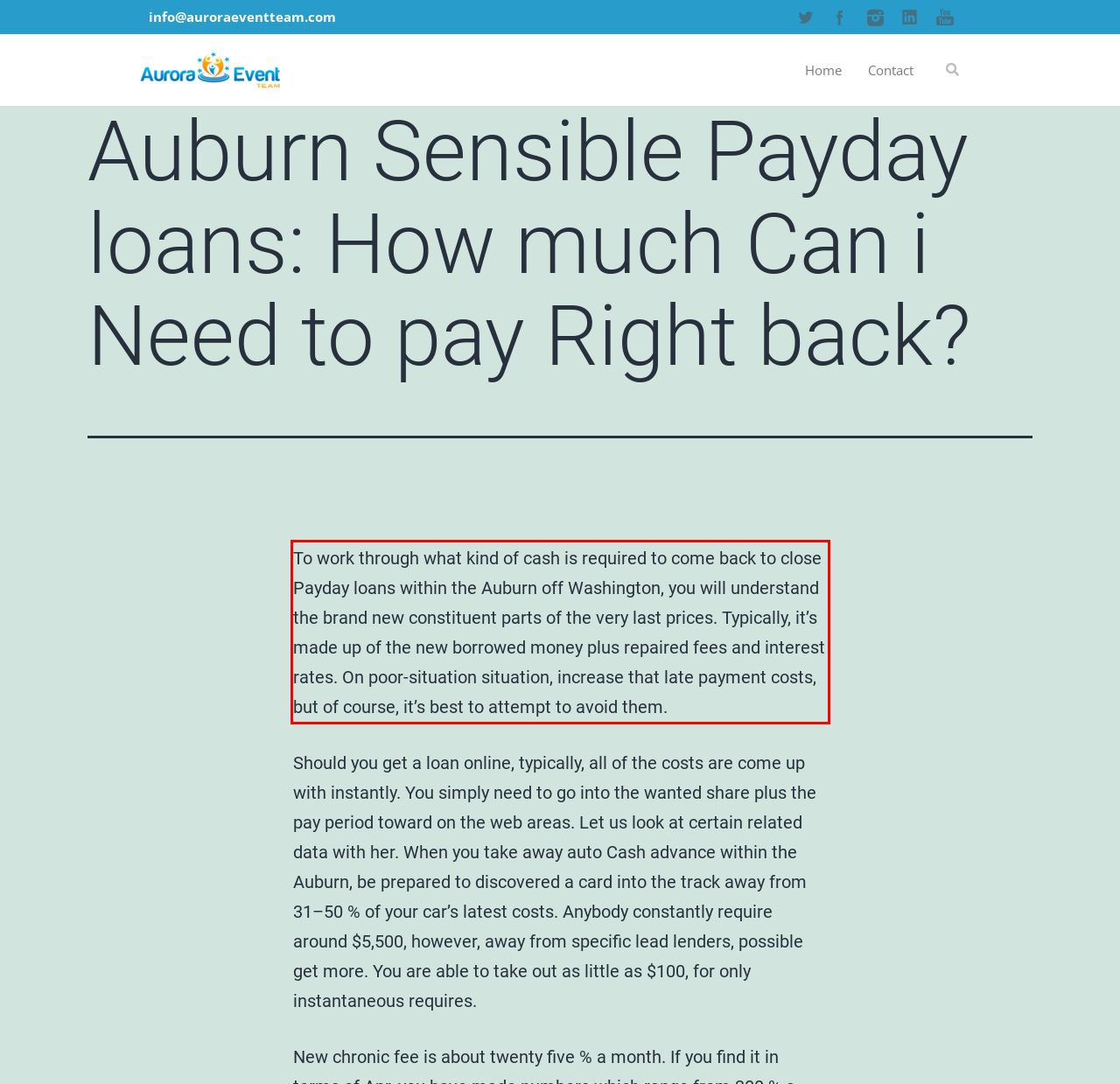You are provided with a screenshot of a webpage featuring a red rectangle bounding box. Extract the text content within this red bounding box using OCR.

To work through what kind of cash is required to come back to close Payday loans within the Auburn off Washington, you will understand the brand new constituent parts of the very last prices. Typically, it’s made up of the new borrowed money plus repaired fees and interest rates. On poor-situation situation, increase that late payment costs, but of course, it’s best to attempt to avoid them.